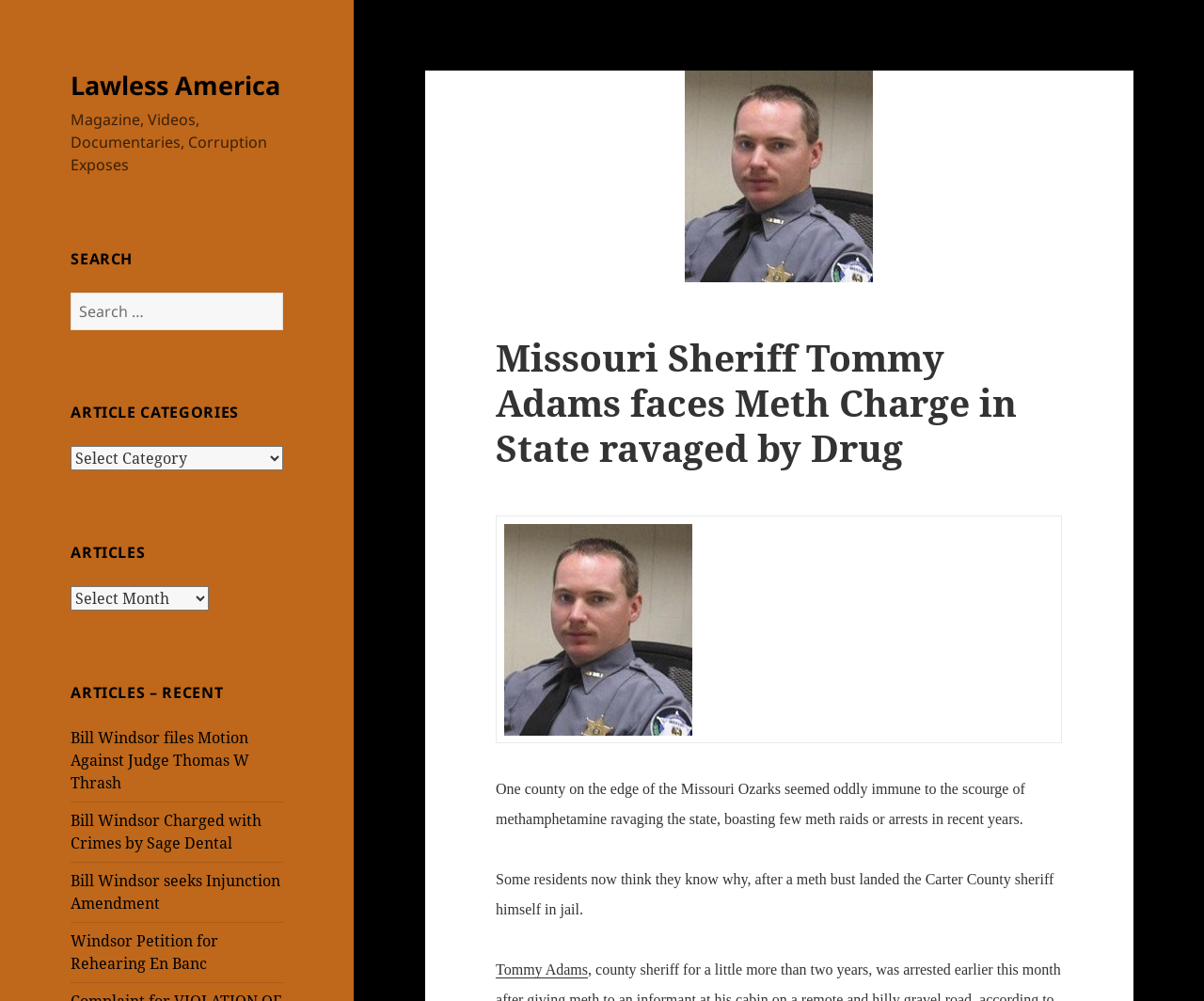Provide a comprehensive caption for the webpage.

The webpage appears to be a news article or blog post from "Lawless America" magazine, with a focus on corruption exposes. At the top left, there is a link to the magazine's homepage, accompanied by a brief description of the magazine's content. Below this, there is a search bar with a "Search" button, allowing users to search for specific content.

To the right of the search bar, there are several headings and menus, including "ARTICLE CATEGORIES", "ARTICLES", and "ARTICLES – RECENT". These menus likely allow users to browse and filter articles by category.

The main content of the webpage is an article about Missouri Sheriff Tommy Adams, who faces meth charges in a state ravaged by drug abuse. The article features a large image of Sheriff Adams at the top right, taking up about a quarter of the screen. The article's title is prominently displayed above the image, and the text is divided into several paragraphs.

The article's content describes how a county in the Missouri Ozarks seemed immune to the methamphetamine problem, but a recent meth bust led to the sheriff's arrest. The text is accompanied by several links, including one to an article about Tommy Adams.

At the bottom of the page, there are several links to recent articles, including "Bill Windsor files Motion Against Judge Thomas W Thrash", "Bill Windsor Charged with Crimes by Sage Dental", and "Windsor Petition for Rehearing En Banc".